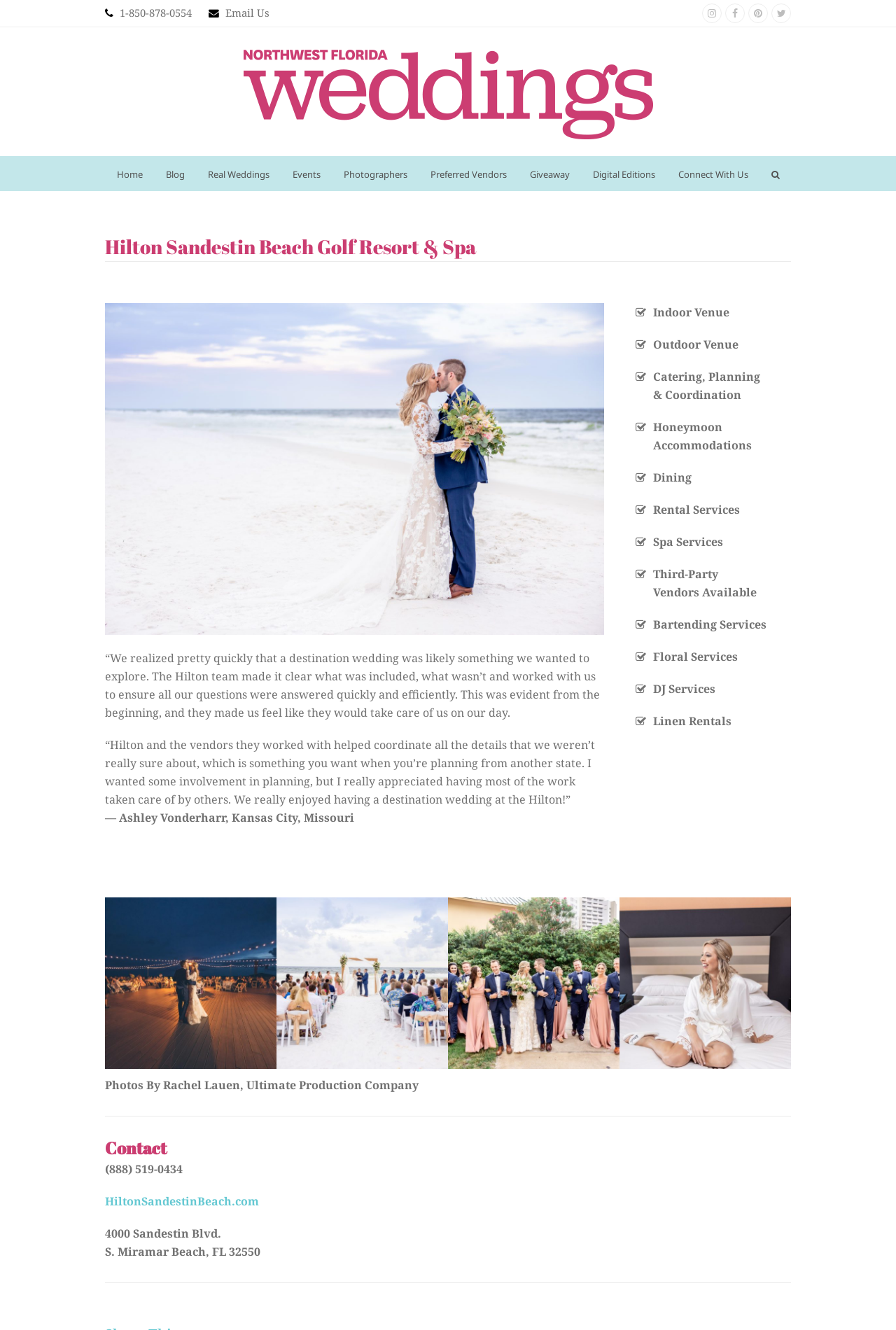Find the bounding box coordinates of the area that needs to be clicked in order to achieve the following instruction: "Search using the search bar". The coordinates should be specified as four float numbers between 0 and 1, i.e., [left, top, right, bottom].

[0.848, 0.117, 0.883, 0.144]